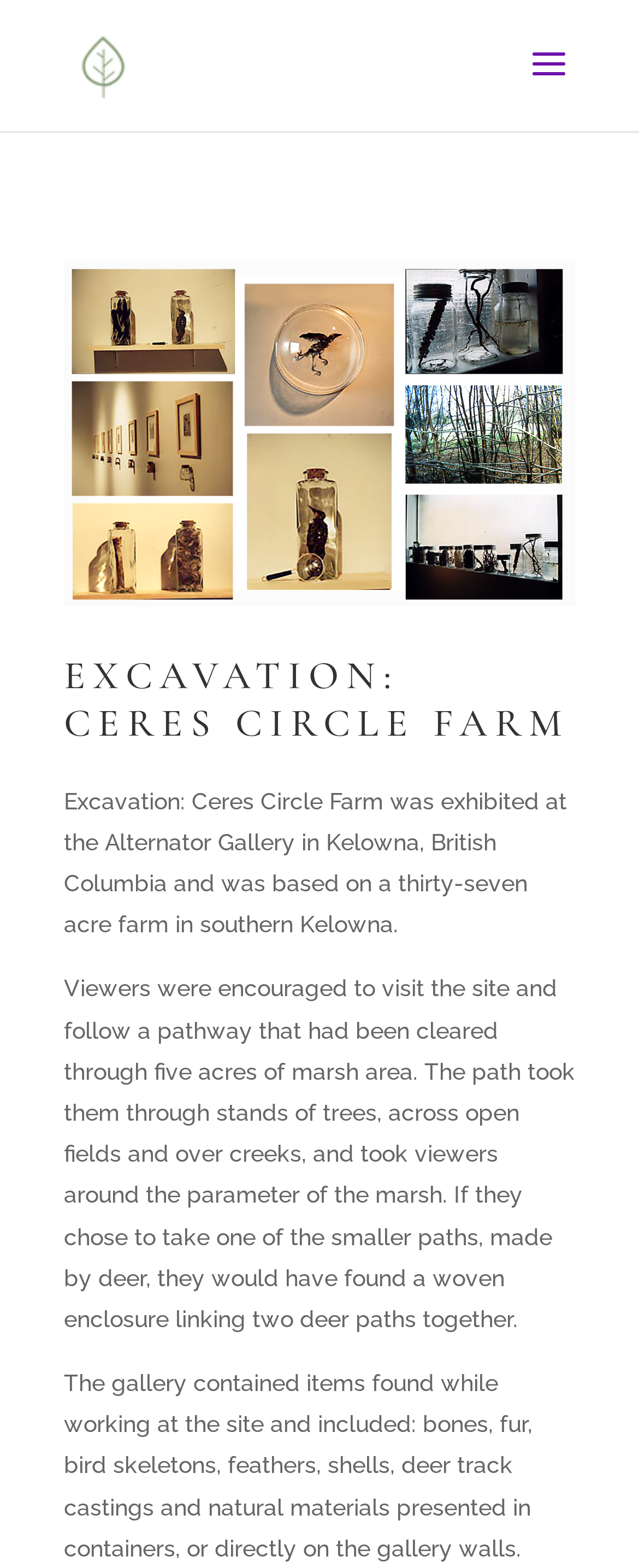What was encouraged for viewers to do?
Please answer the question with as much detail as possible using the screenshot.

I found the answer by reading the static text 'Viewers were encouraged to visit the site and follow a pathway that had been cleared through five acres of marsh area.' which mentions what viewers were encouraged to do.